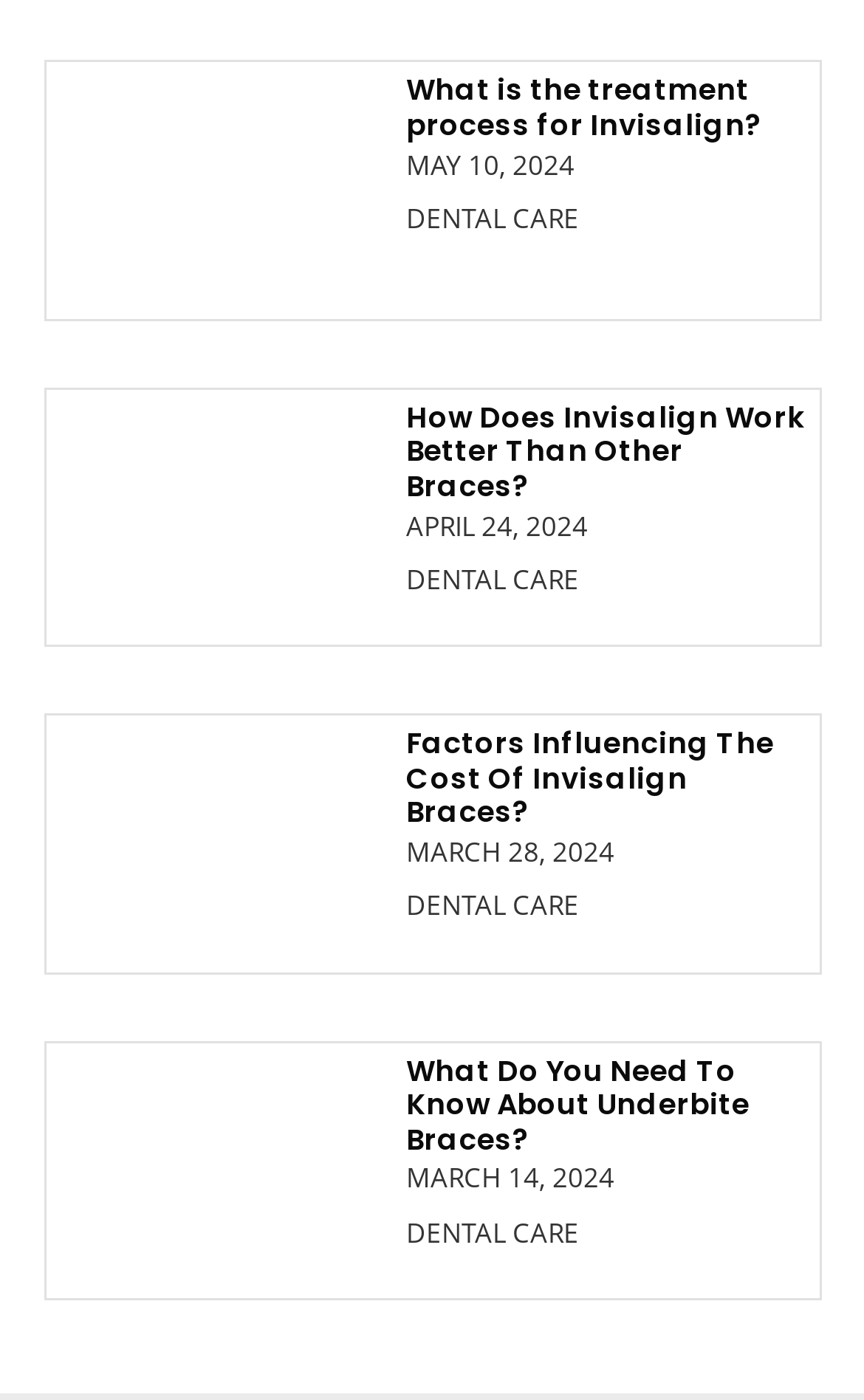Locate the bounding box coordinates of the area that needs to be clicked to fulfill the following instruction: "explore dental care articles". The coordinates should be in the format of four float numbers between 0 and 1, namely [left, top, right, bottom].

[0.47, 0.142, 0.67, 0.169]